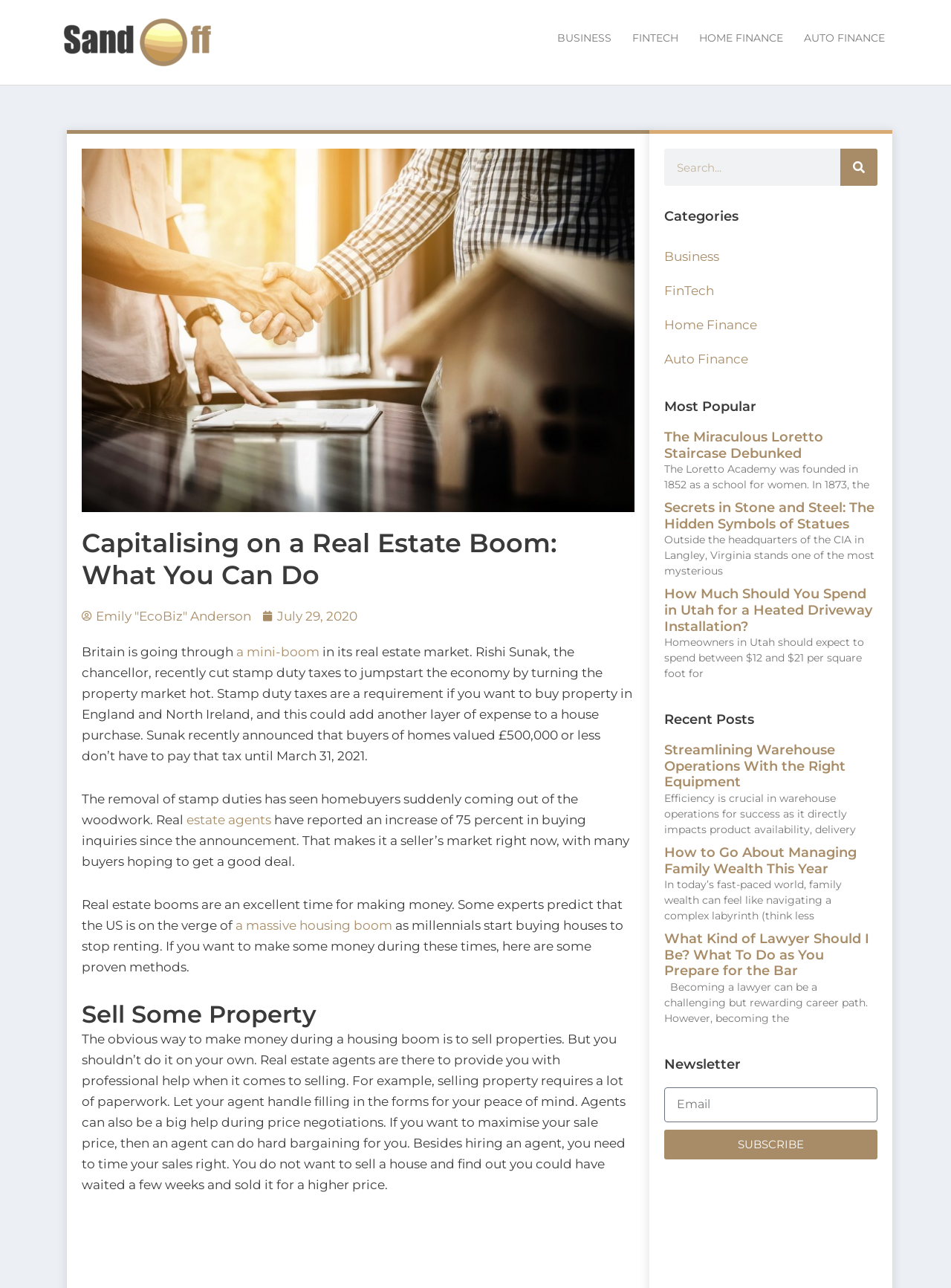Kindly determine the bounding box coordinates of the area that needs to be clicked to fulfill this instruction: "View the 'The Long Civil Rights Movement: Photographs from the Ronnie Moore Papers, 1964 -1972' collection".

None